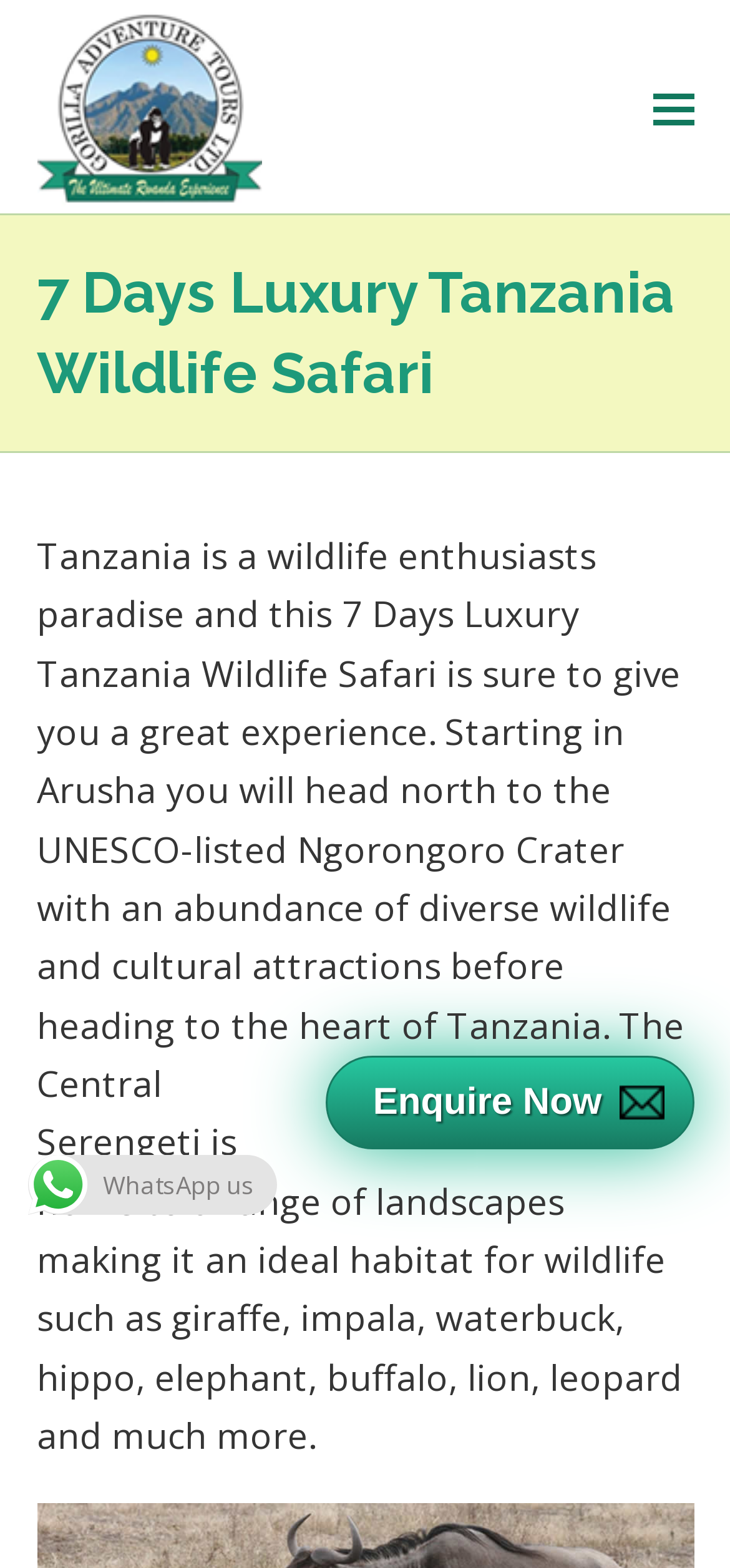Determine the bounding box coordinates of the UI element described by: "Enquire Now".

[0.447, 0.673, 0.95, 0.733]